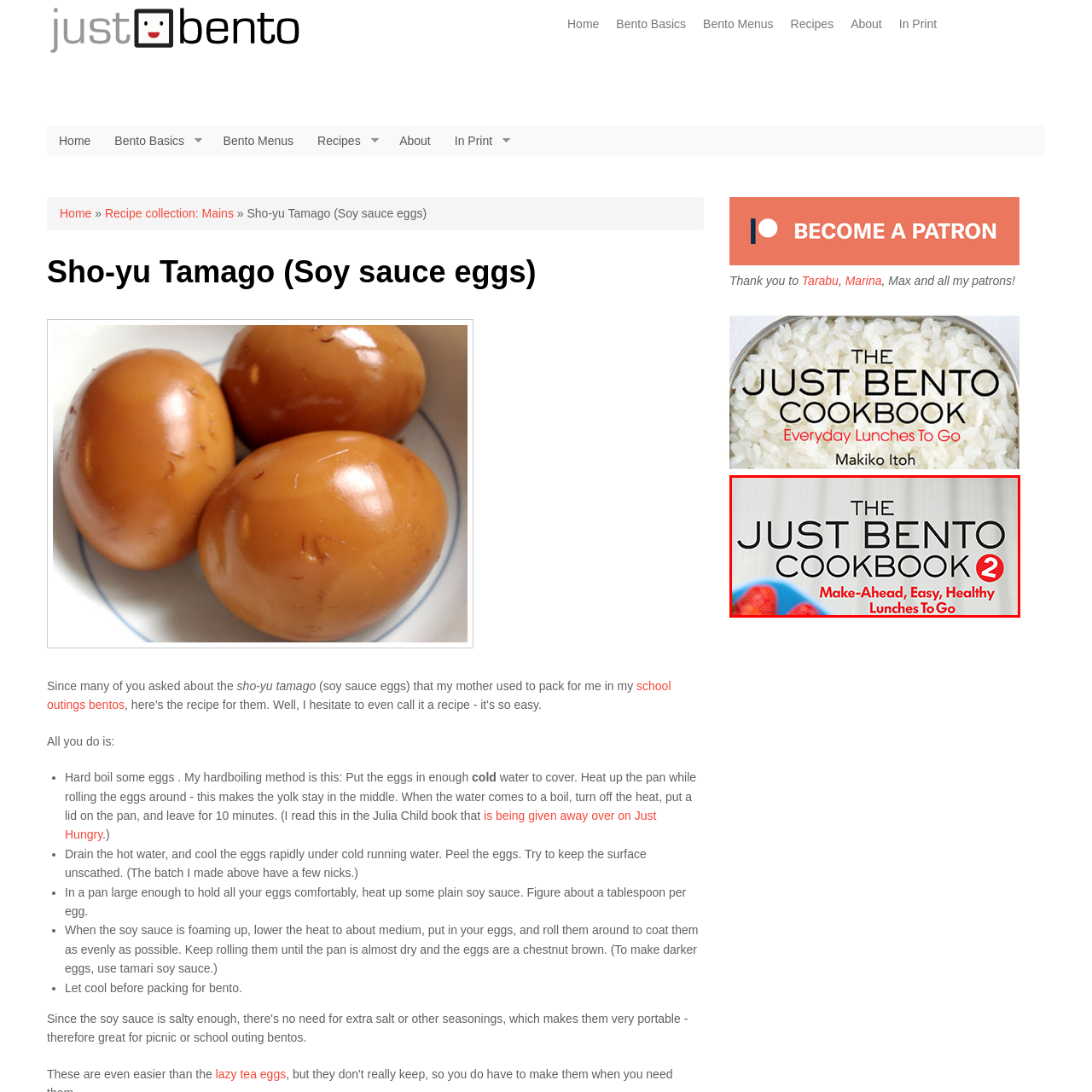What is the font color of the title?
Examine the content inside the red bounding box and give a comprehensive answer to the question.

The font color of the title is black because the caption states that the title is 'prominently displayed in bold, black letters', which indicates that the title is written in black font.